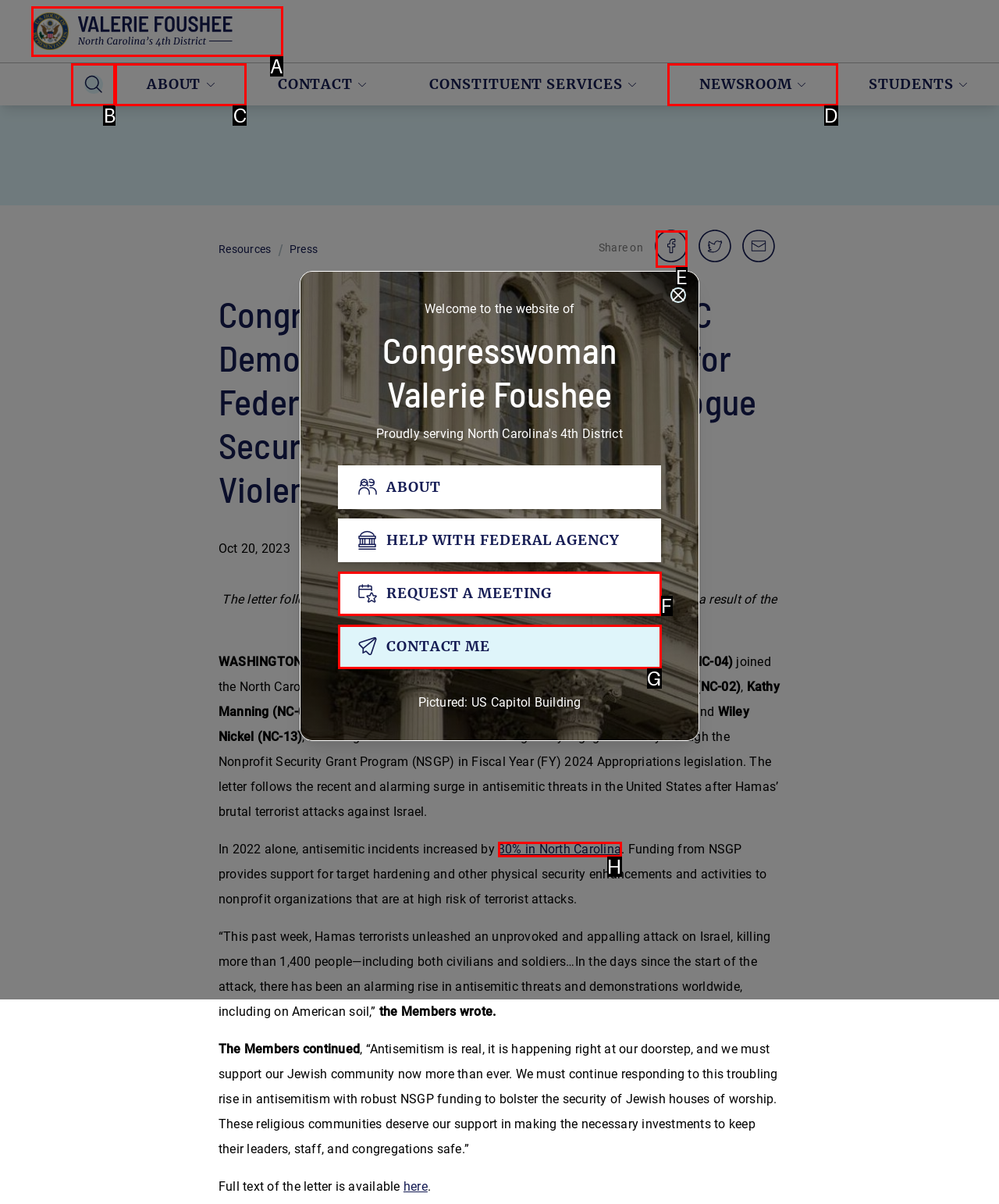From the available choices, determine which HTML element fits this description: NEWSROOM Respond with the correct letter.

D